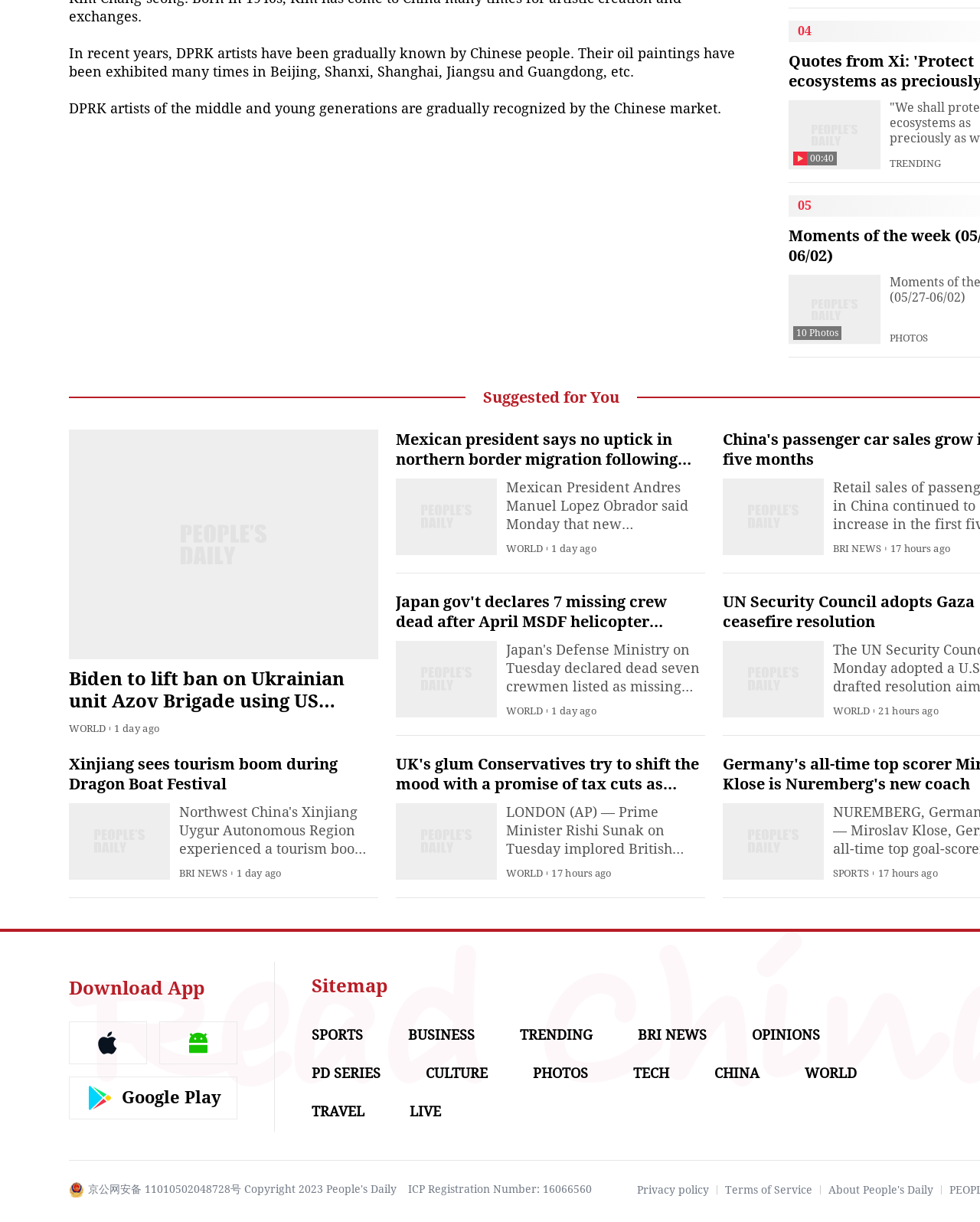Can you pinpoint the bounding box coordinates for the clickable element required for this instruction: "View photos"? The coordinates should be four float numbers between 0 and 1, i.e., [left, top, right, bottom].

[0.823, 0.268, 0.855, 0.277]